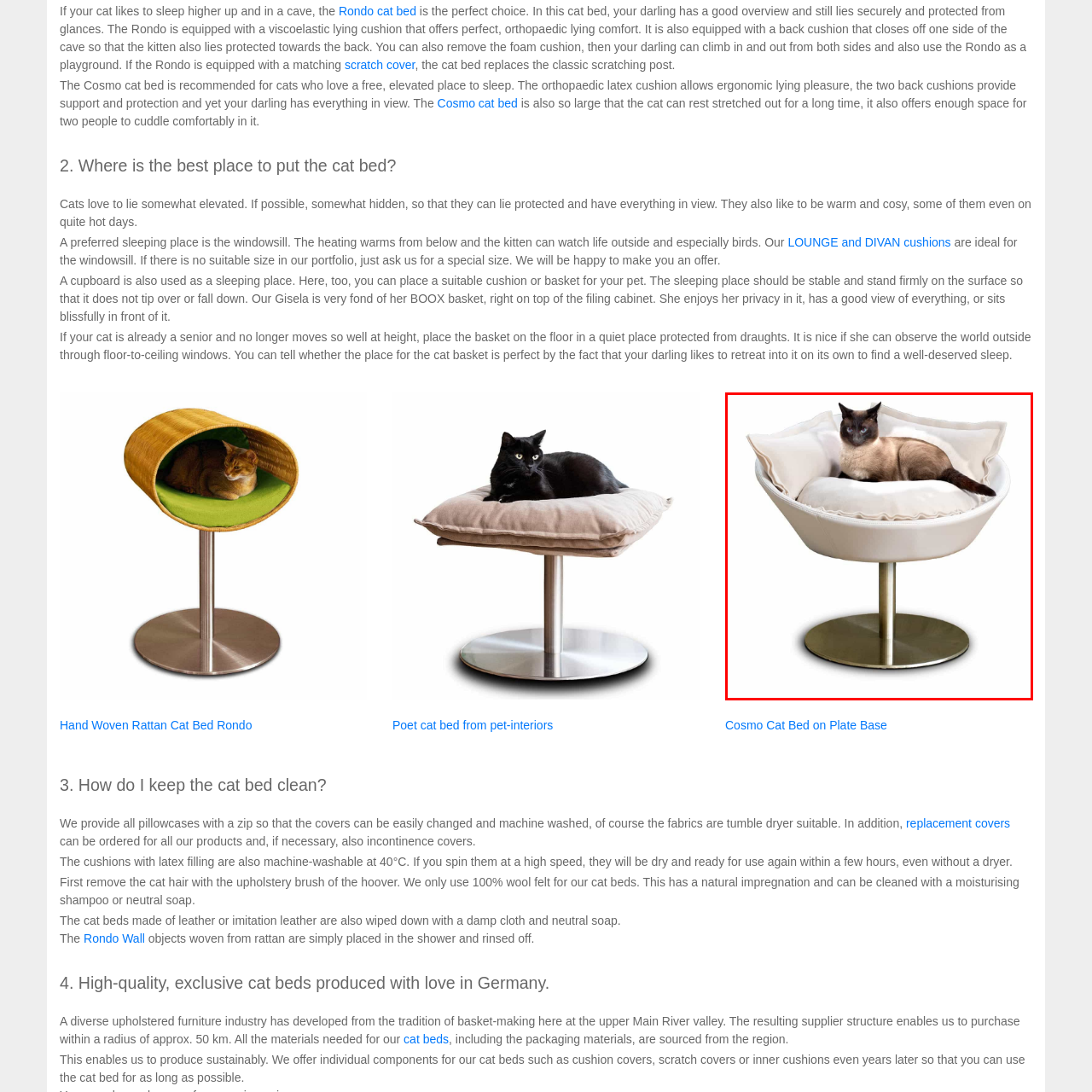Articulate a detailed description of the image enclosed by the red outline.

This image features a stylish and modern Cosmo cat bed, designed for both comfort and aesthetic appeal. The bed is elegantly crafted with a contemporary round shape, resting on a sleek metallic base that provides stability while adding a touch of sophistication to any room. 

A relaxed cat, showcasing its beautiful coat, is comfortably lounging within the plush, cushioned interior, which is perfect for providing a warm and cozy resting place. The soft, removable cushion ensures both ergonomic support and ease of cleaning, making this cat bed not only a luxurious resting spot but also practical for pet owners. This combination of functionality and design exemplifies the thoughtful craftsmanship behind the Cosmo cat bed from pet-interiors.